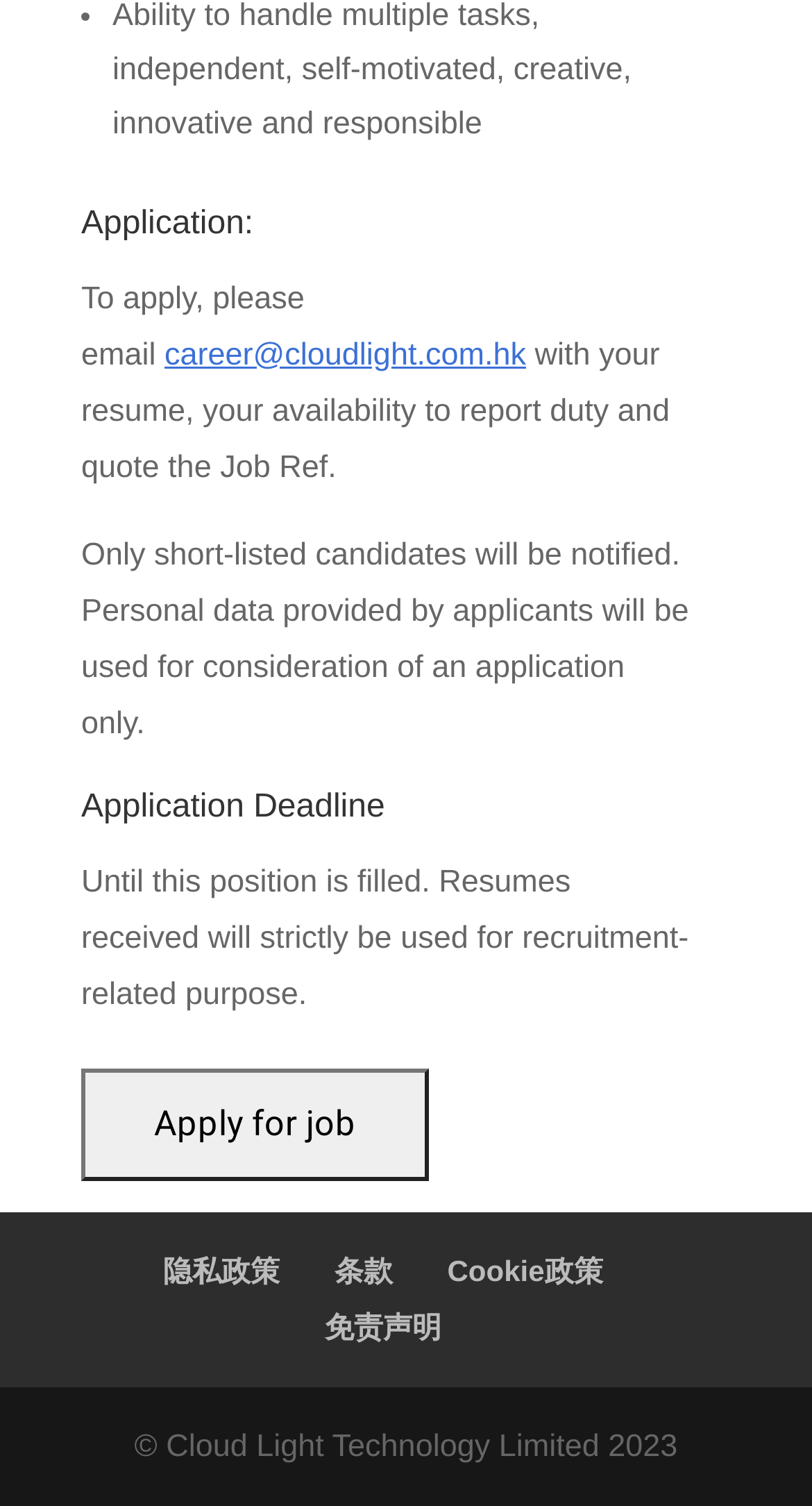Use the details in the image to answer the question thoroughly: 
How many links are there at the bottom of the page?

There are four links at the bottom of the page, which are '隐私政策', '条款', 'Cookie政策', and '免责声明'.